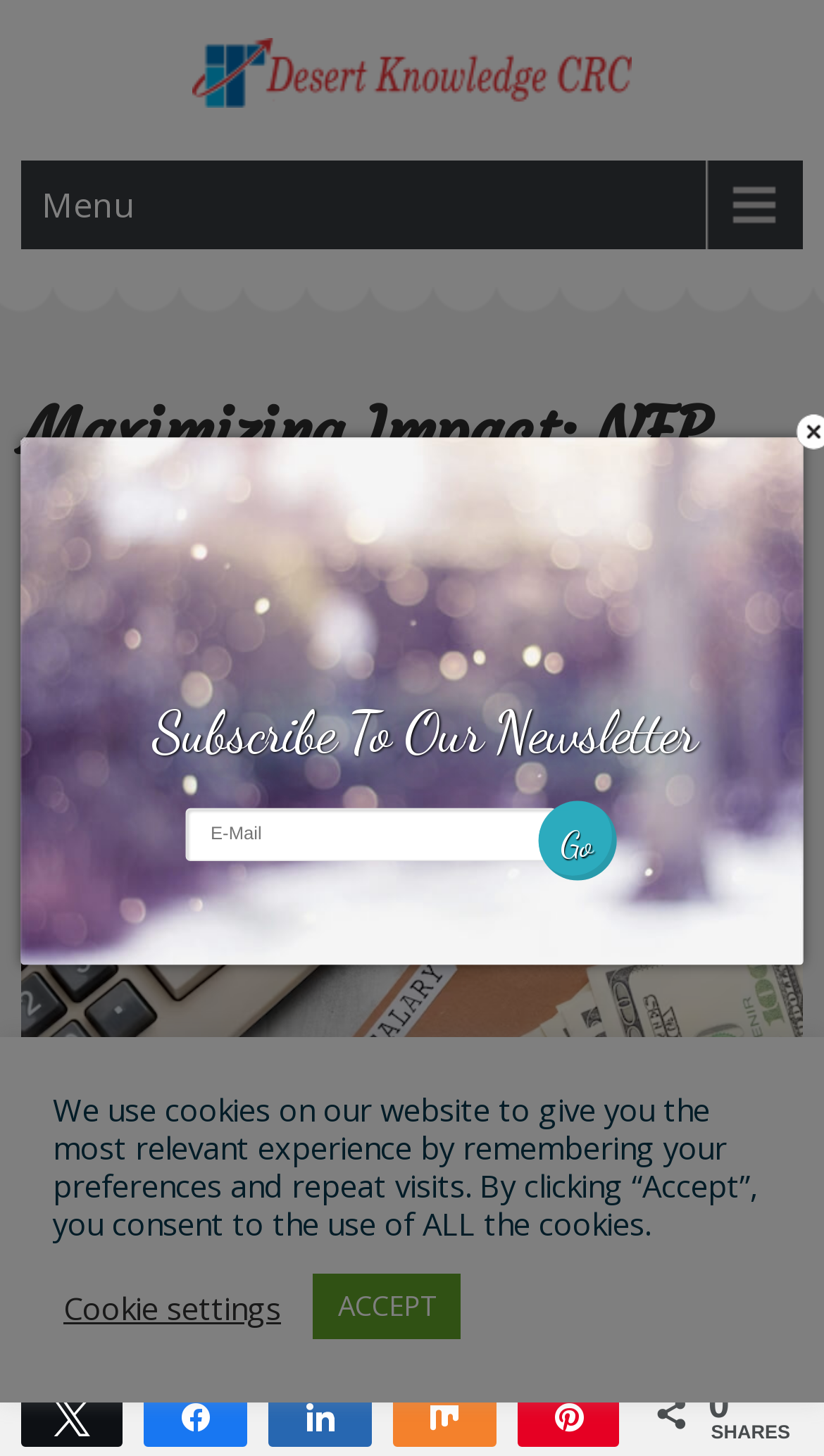How many links are in the header section?
From the screenshot, provide a brief answer in one word or phrase.

3